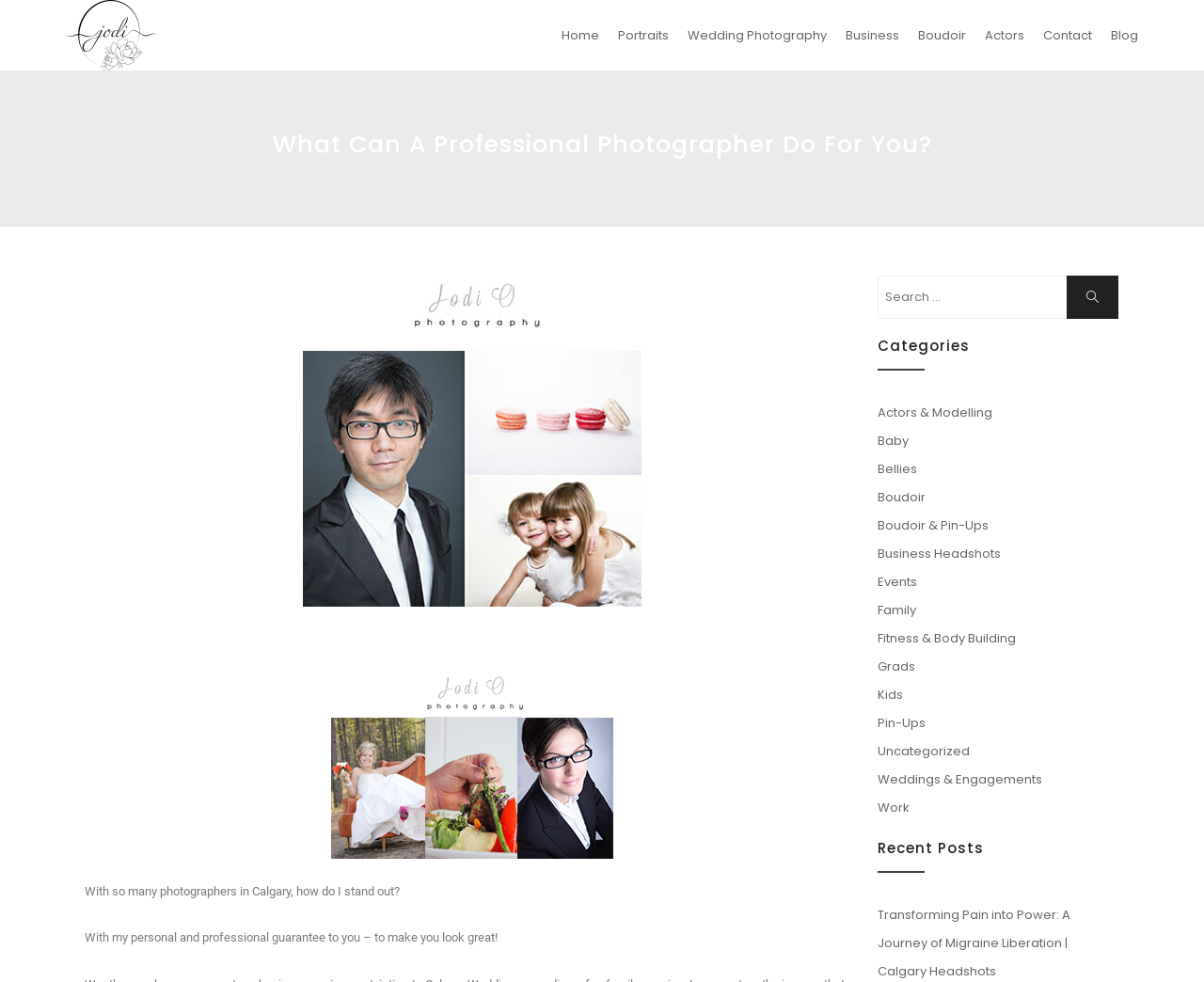Answer the question using only a single word or phrase: 
What is the purpose of the search box?

to search for categories